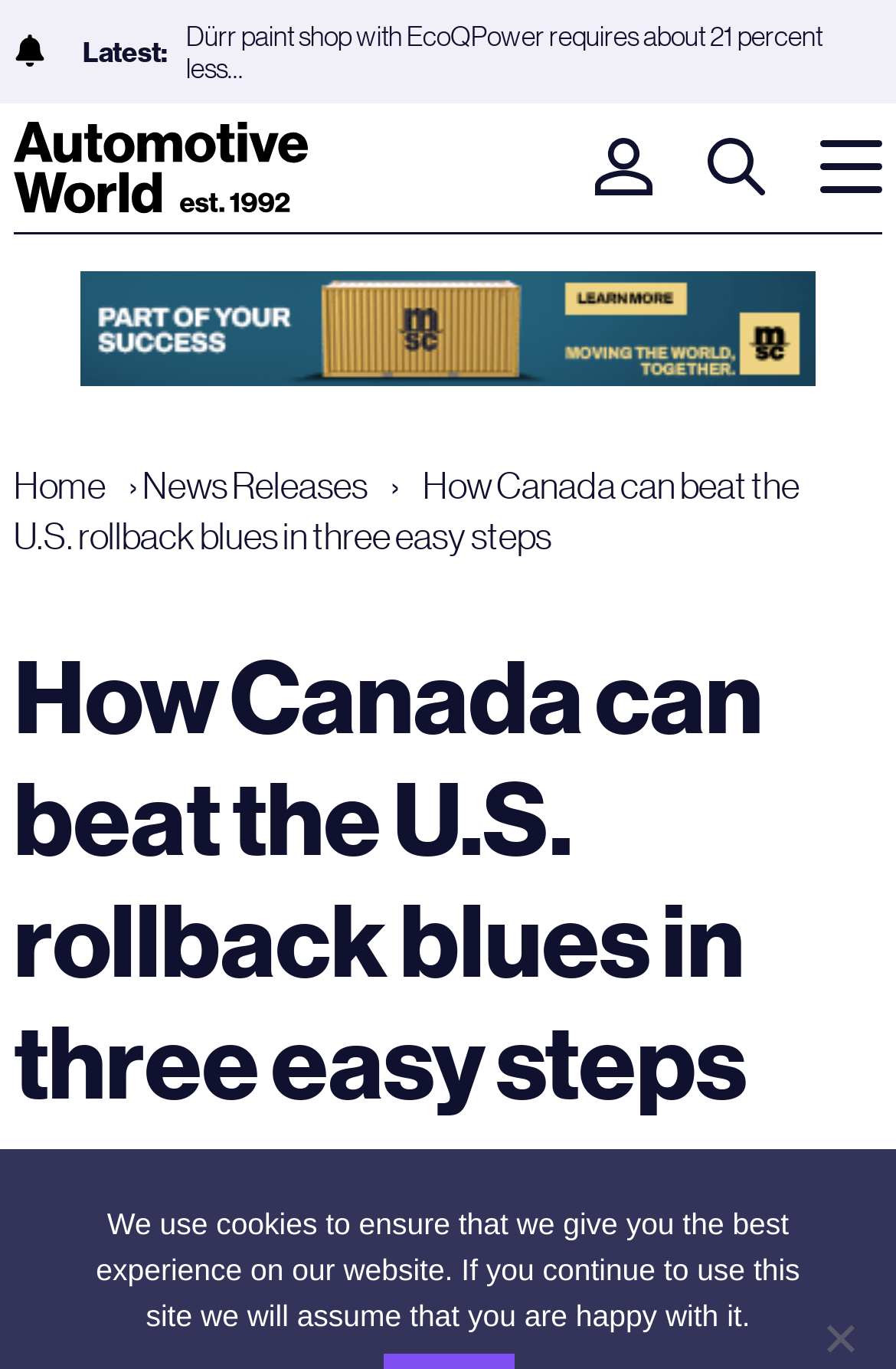Please determine the bounding box coordinates of the element's region to click in order to carry out the following instruction: "Visit the Automotive World homepage". The coordinates should be four float numbers between 0 and 1, i.e., [left, top, right, bottom].

[0.015, 0.089, 0.401, 0.155]